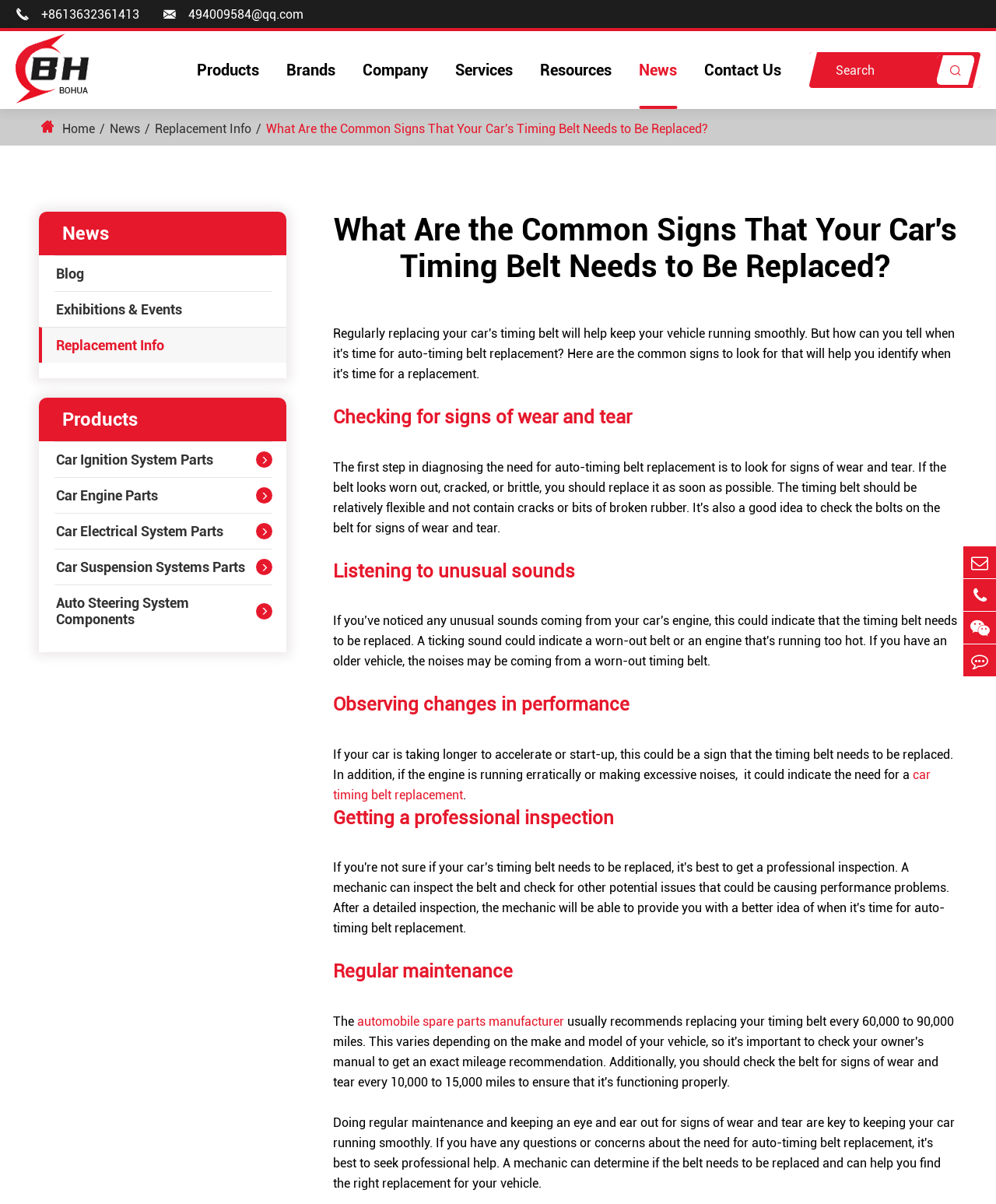Please identify the bounding box coordinates of the element that needs to be clicked to perform the following instruction: "Click the 'Home' link".

[0.062, 0.101, 0.095, 0.113]